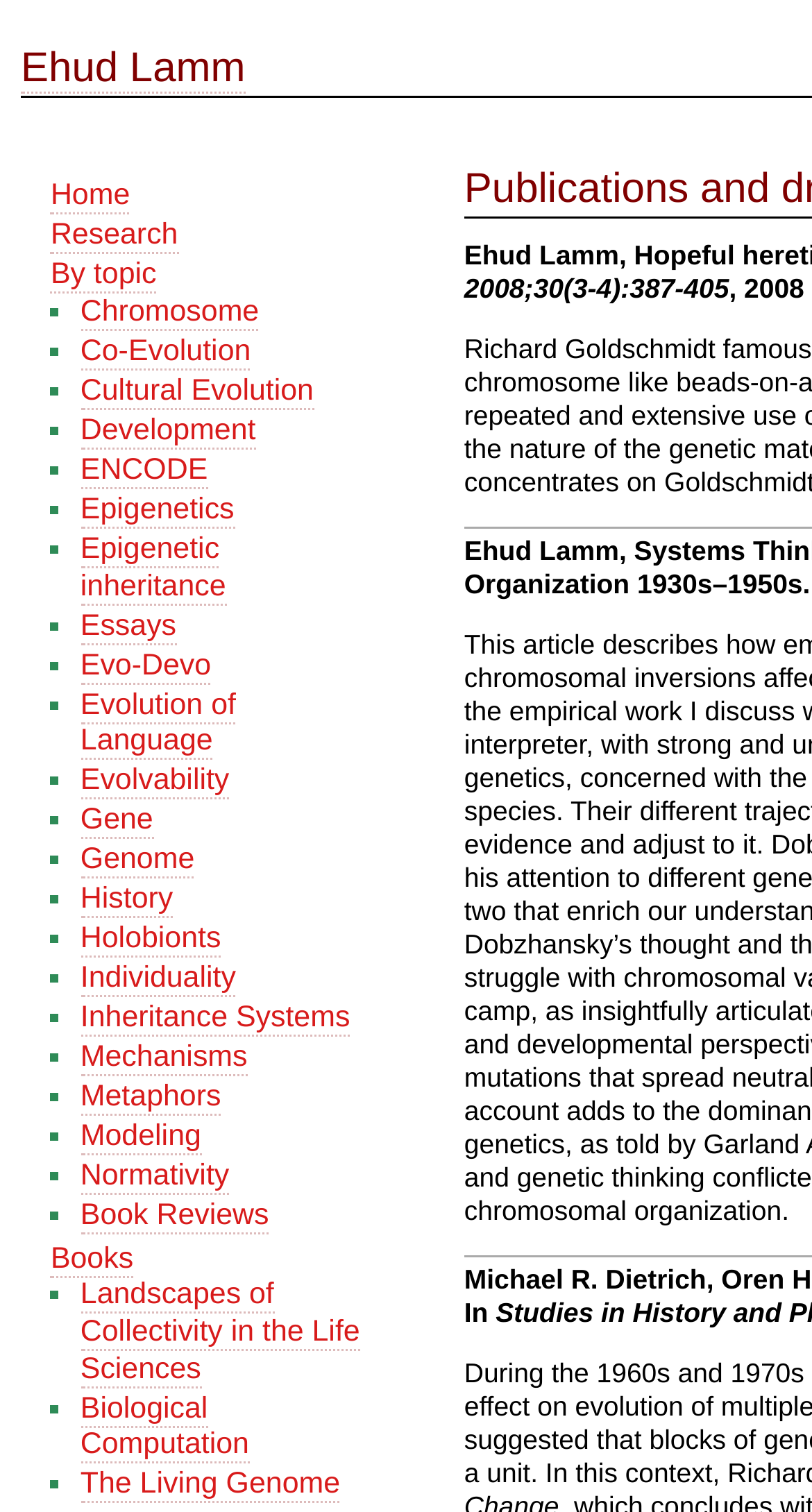Identify the bounding box coordinates of the region I need to click to complete this instruction: "contact us".

None